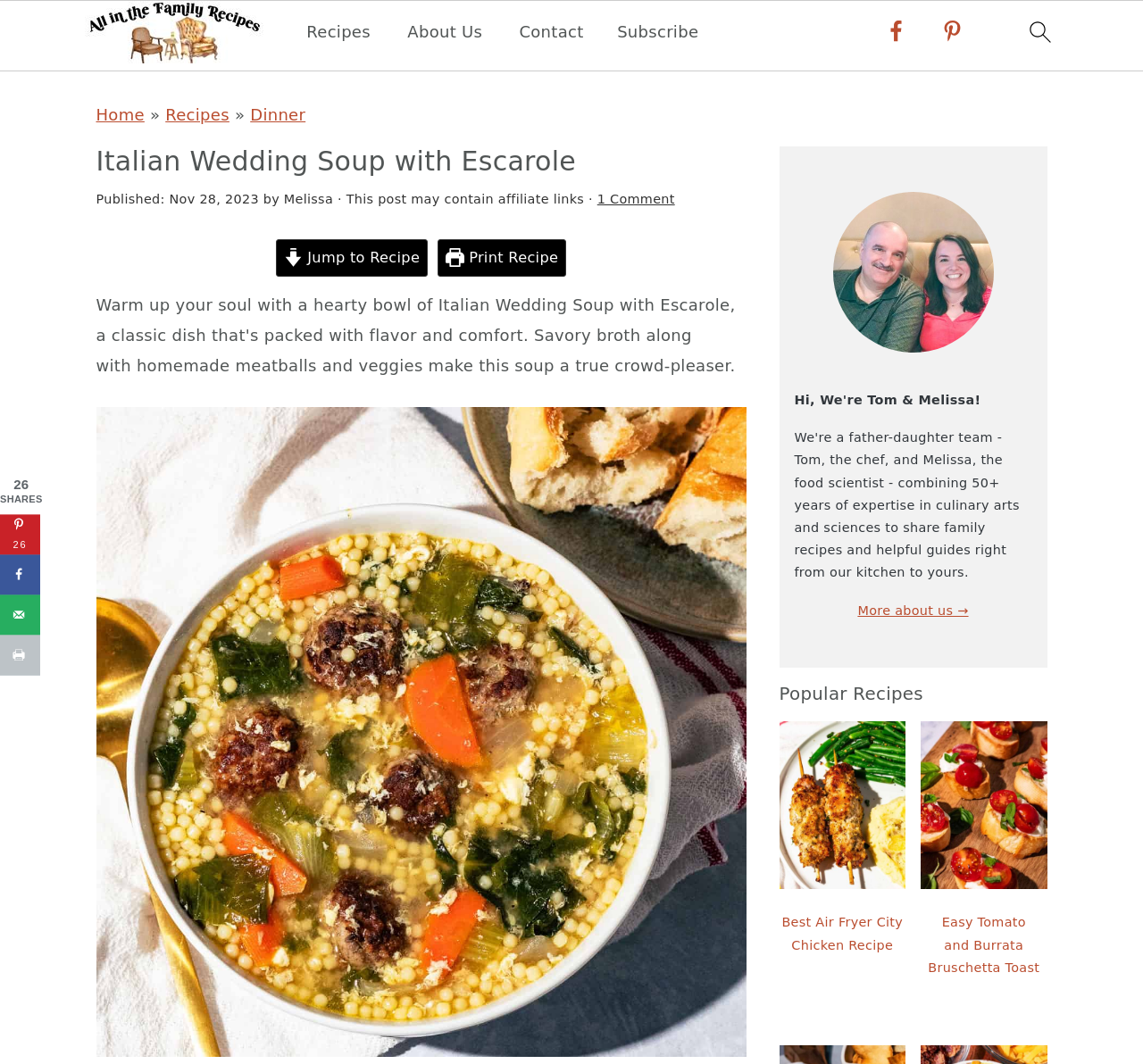Give a concise answer using one word or a phrase to the following question:
How many shares does this recipe have?

26